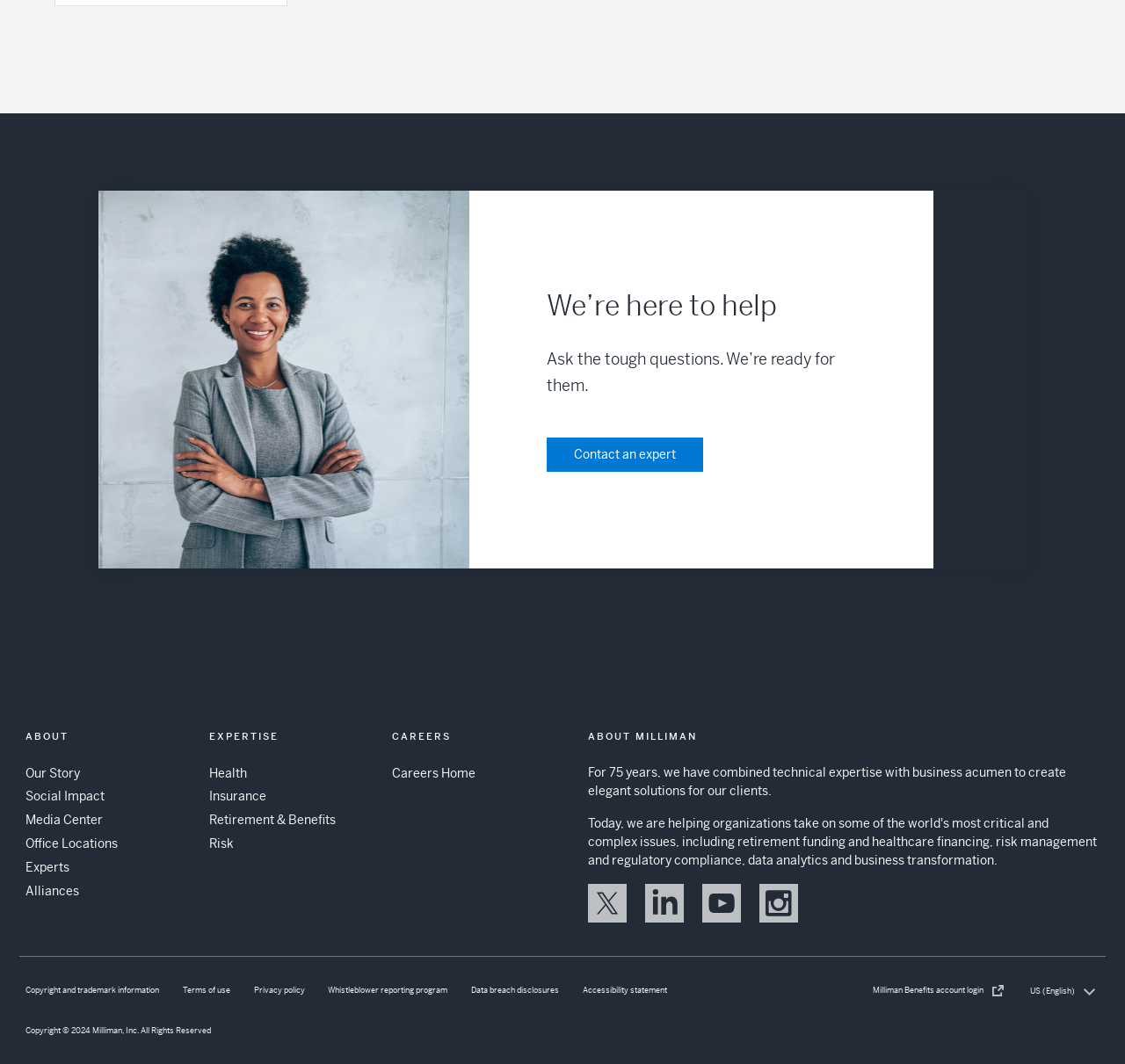Can you pinpoint the bounding box coordinates for the clickable element required for this instruction: "Explore office locations"? The coordinates should be four float numbers between 0 and 1, i.e., [left, top, right, bottom].

[0.023, 0.785, 0.105, 0.8]